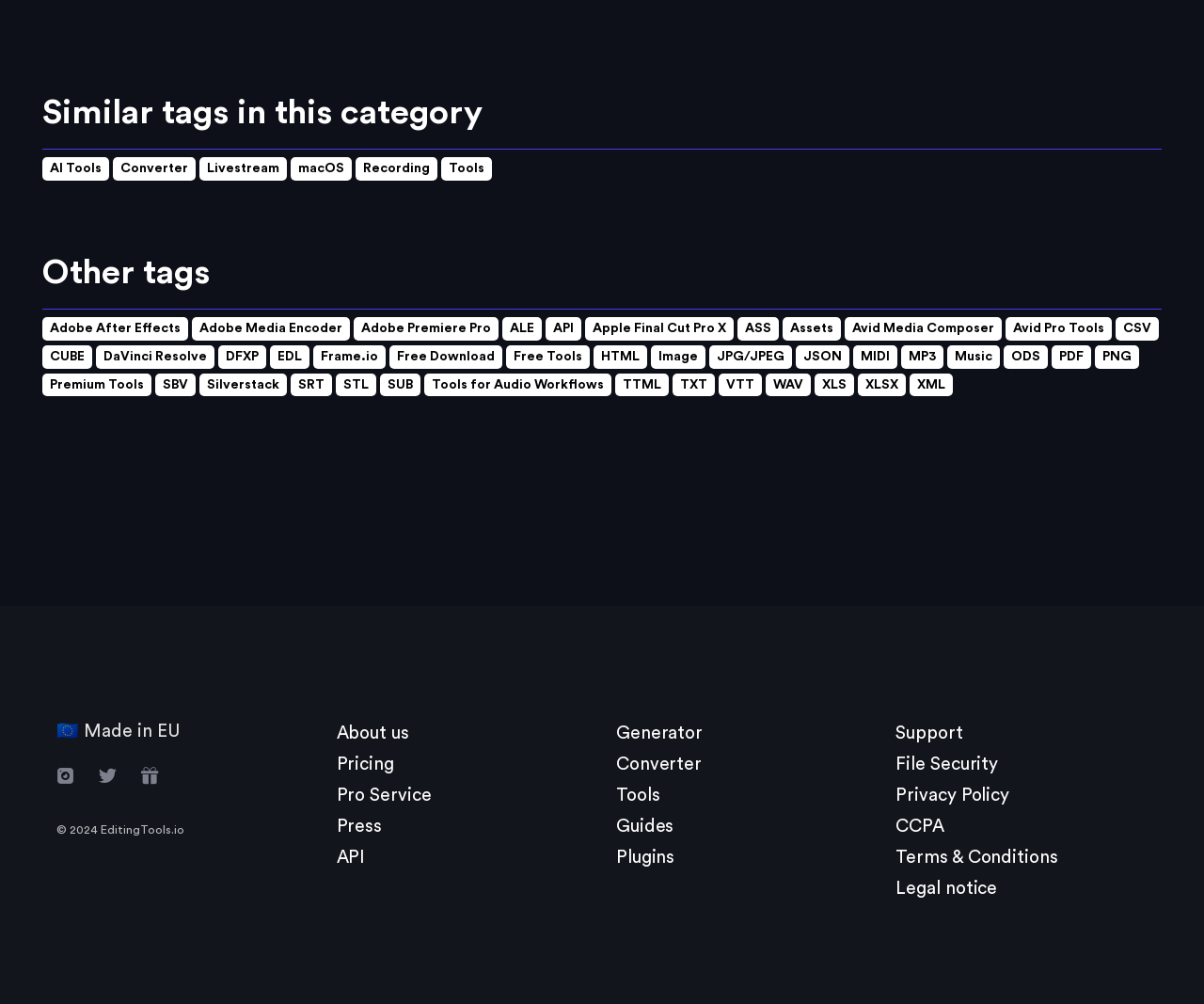Based on the image, provide a detailed response to the question:
What is the category of the 'AI Tools' tag?

The 'AI Tools' tag is located under the heading 'Similar tags in this category', which suggests that it belongs to a category of similar tags.